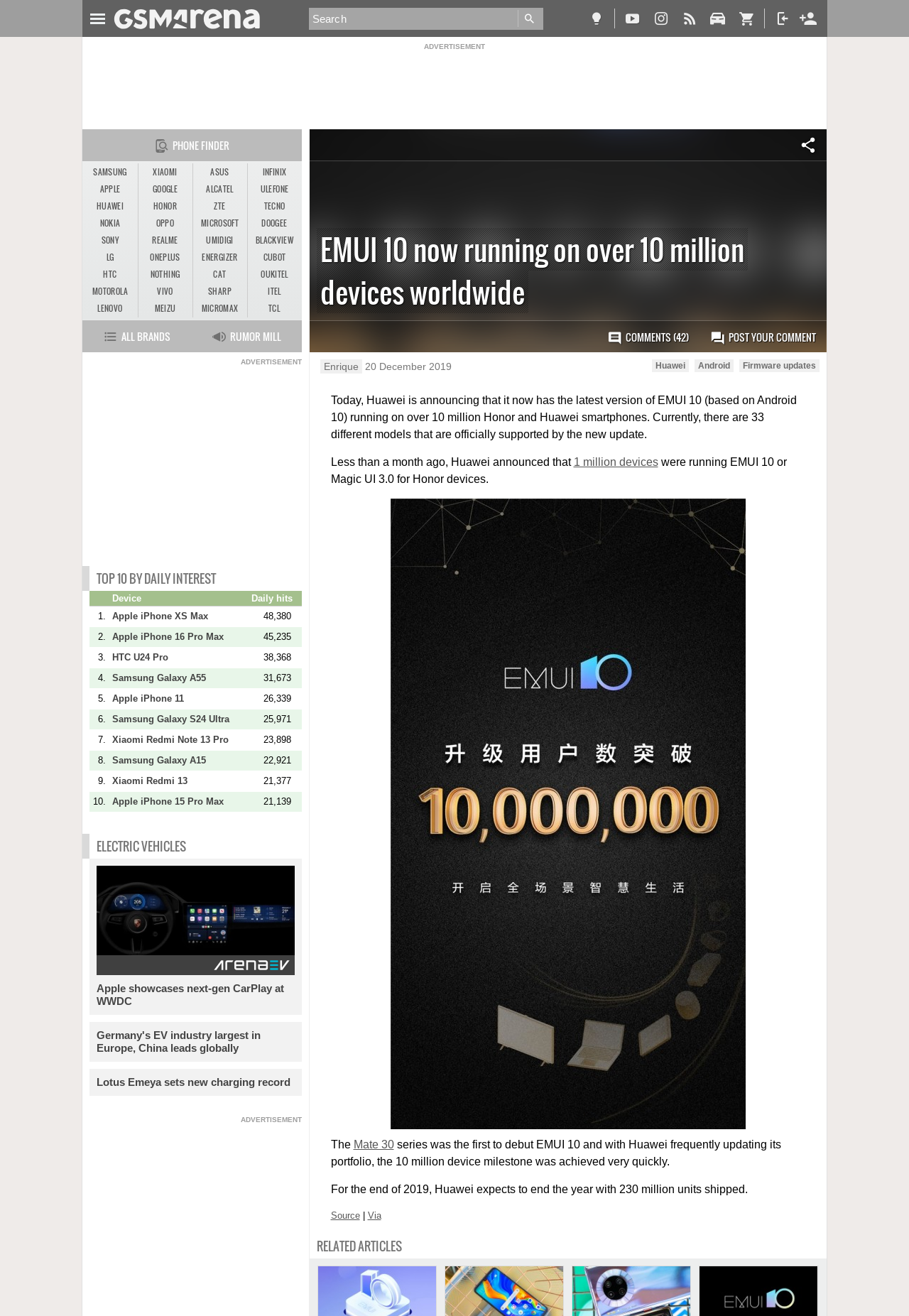Specify the bounding box coordinates (top-left x, top-left y, bottom-right x, bottom-right y) of the UI element in the screenshot that matches this description: Comments (42)

[0.656, 0.244, 0.769, 0.269]